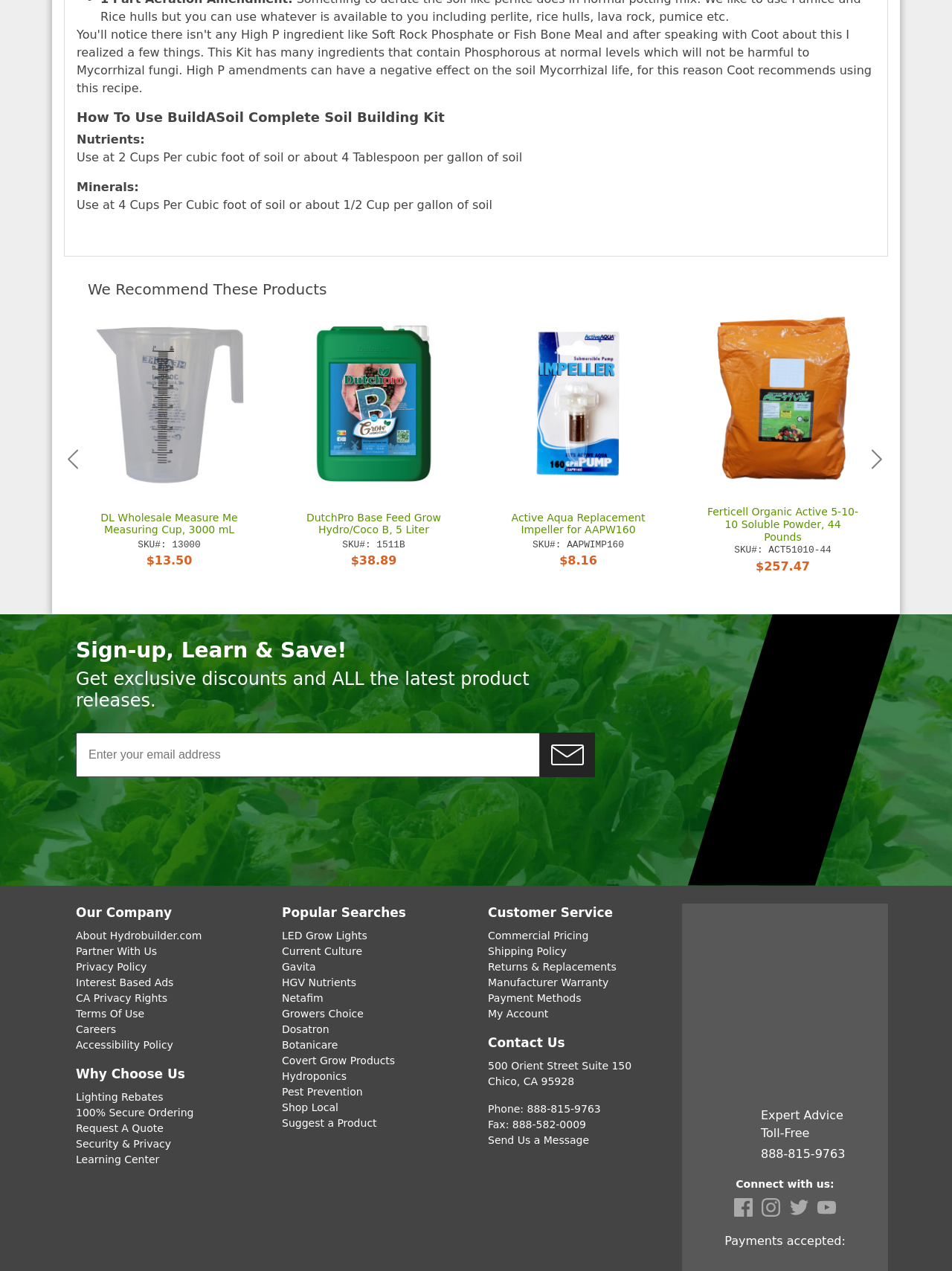Identify the bounding box coordinates of the element that should be clicked to fulfill this task: "Follow the 'Twitter' link". The coordinates should be provided as four float numbers between 0 and 1, i.e., [left, top, right, bottom].

None